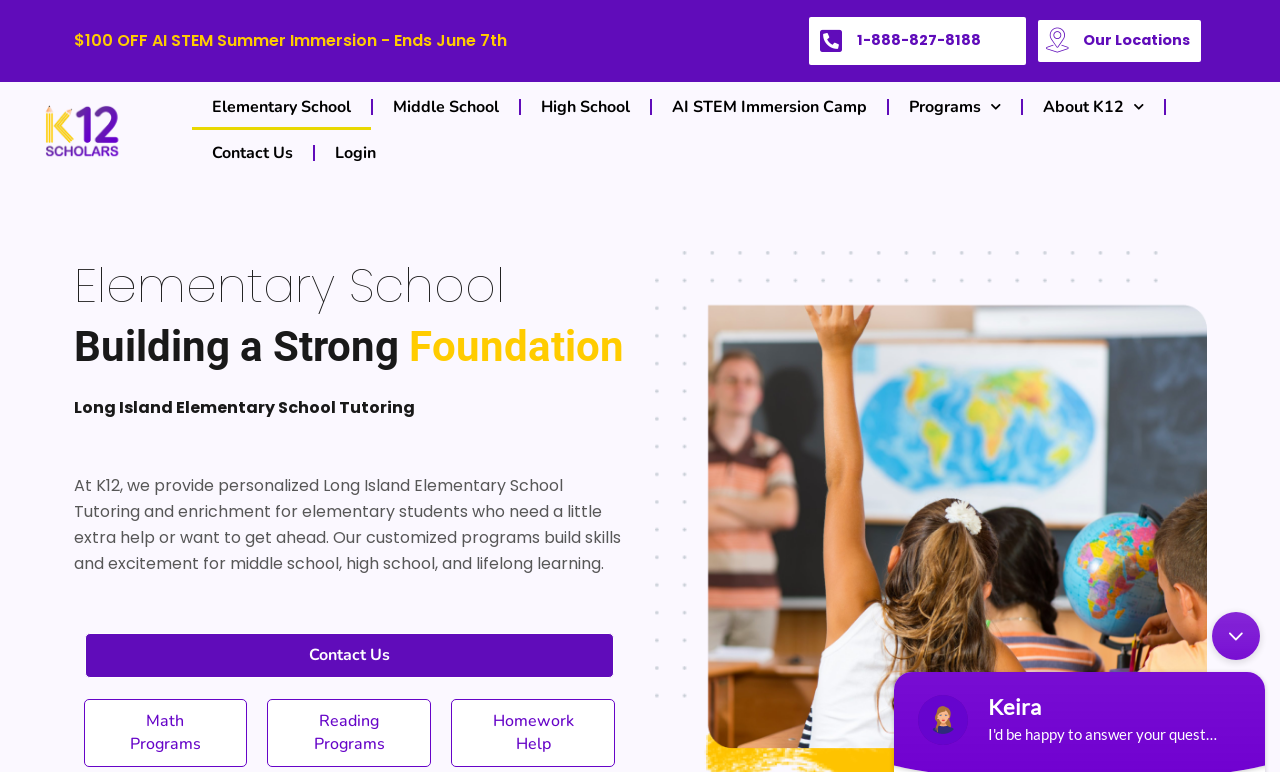Could you indicate the bounding box coordinates of the region to click in order to complete this instruction: "Contact Us".

[0.066, 0.82, 0.48, 0.879]